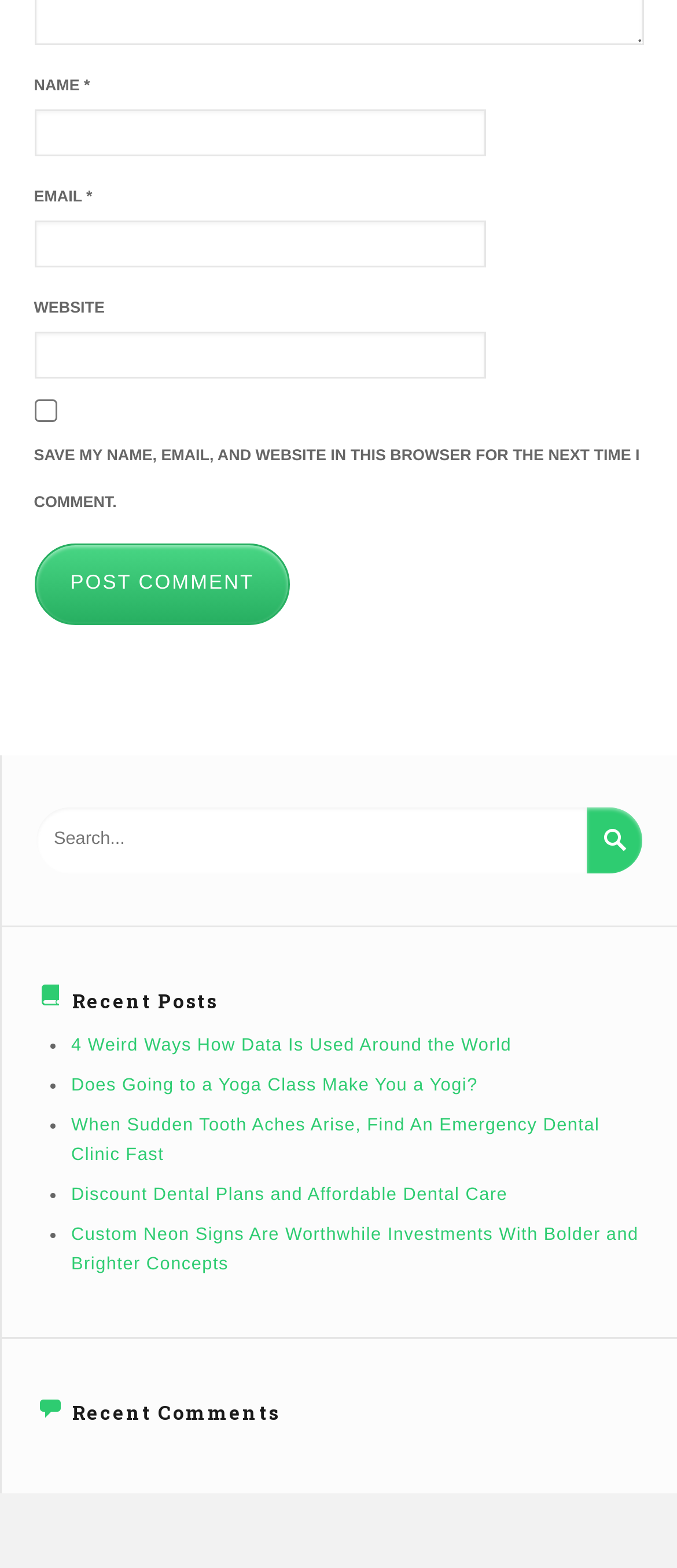Look at the image and answer the question in detail:
What is the purpose of the checkbox?

The purpose of the checkbox is to save the commenter's name, email, and website in the browser for the next time they comment, as indicated by the text 'SAVE MY NAME, EMAIL, AND WEBSITE IN THIS BROWSER FOR THE NEXT TIME I COMMENT'.